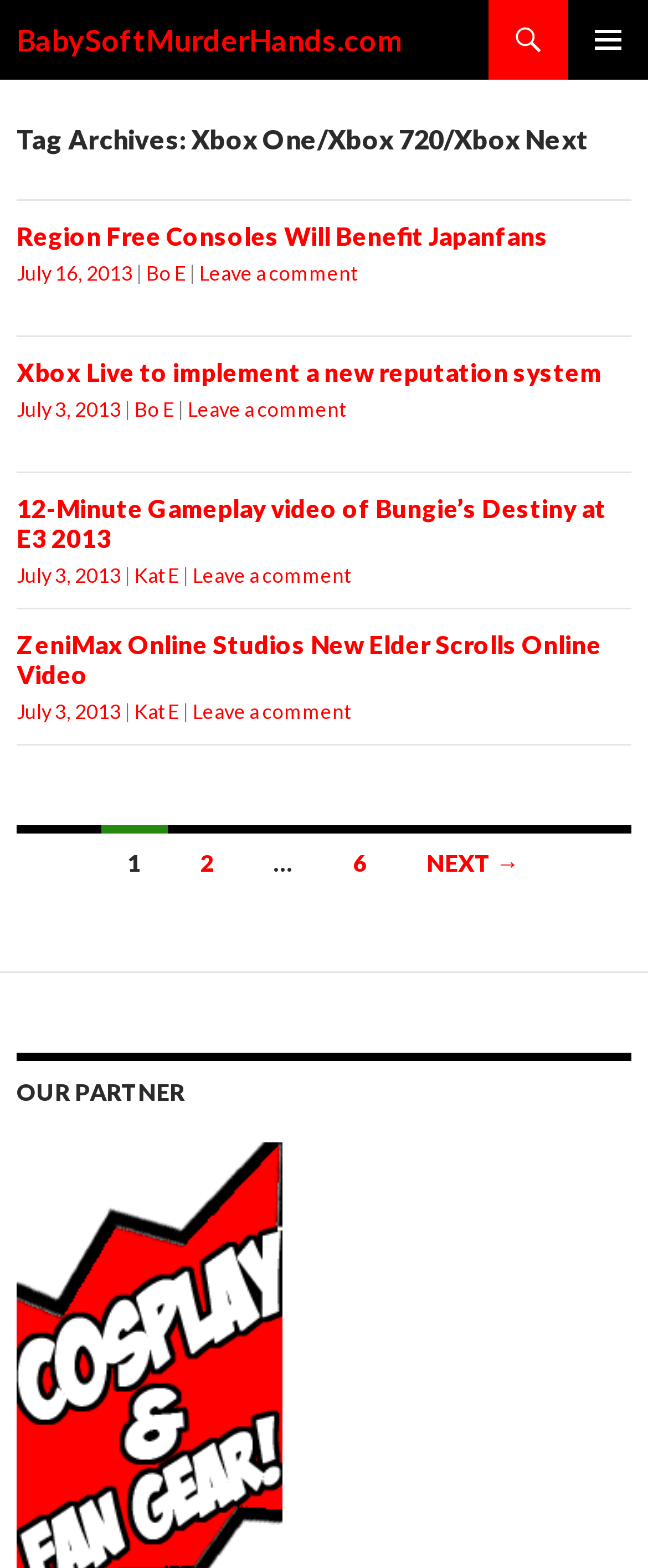How many articles are on this page?
Using the image, answer in one word or phrase.

4